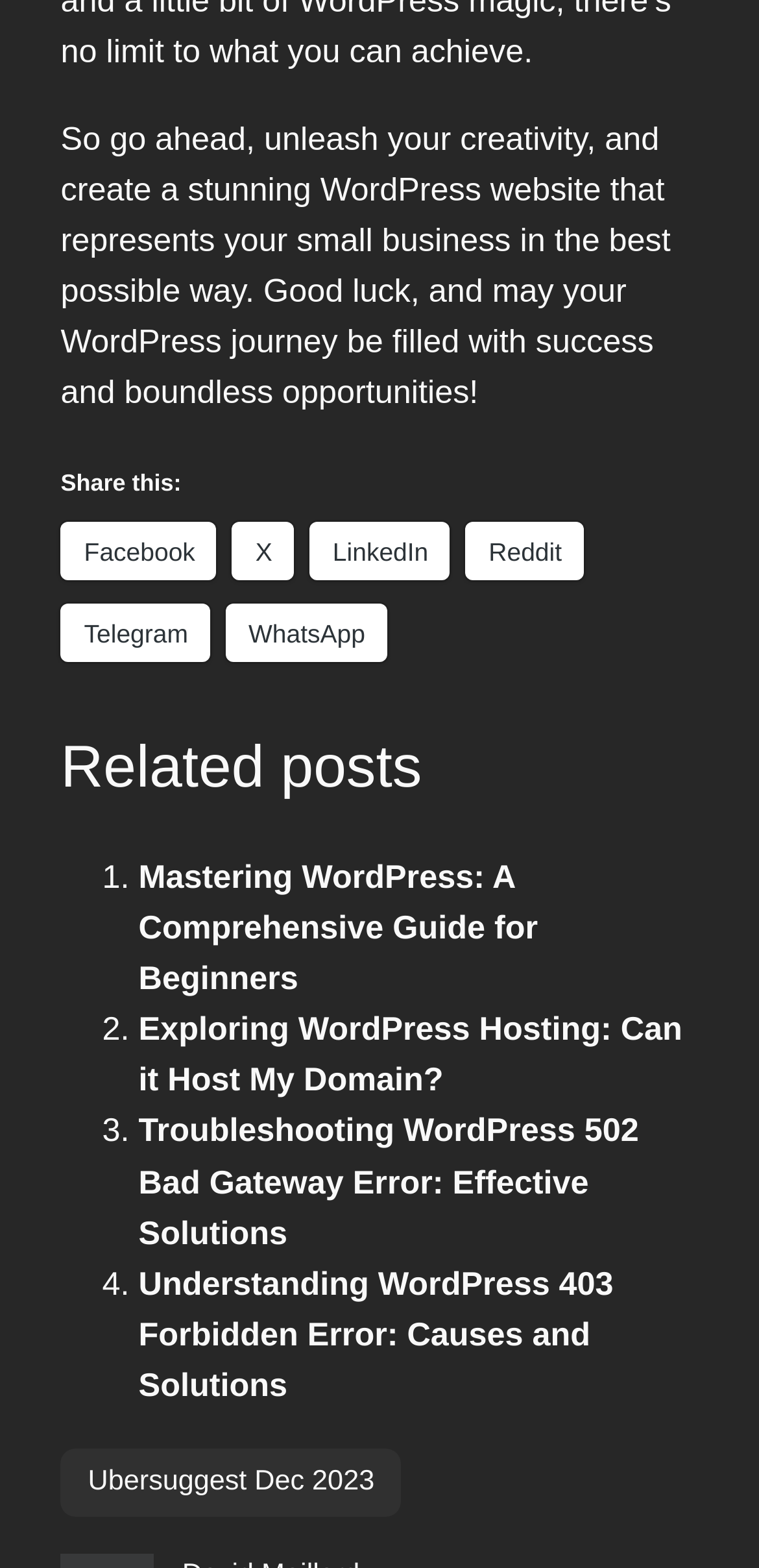Find the bounding box coordinates of the element to click in order to complete the given instruction: "Go to the 'Archives' page."

None